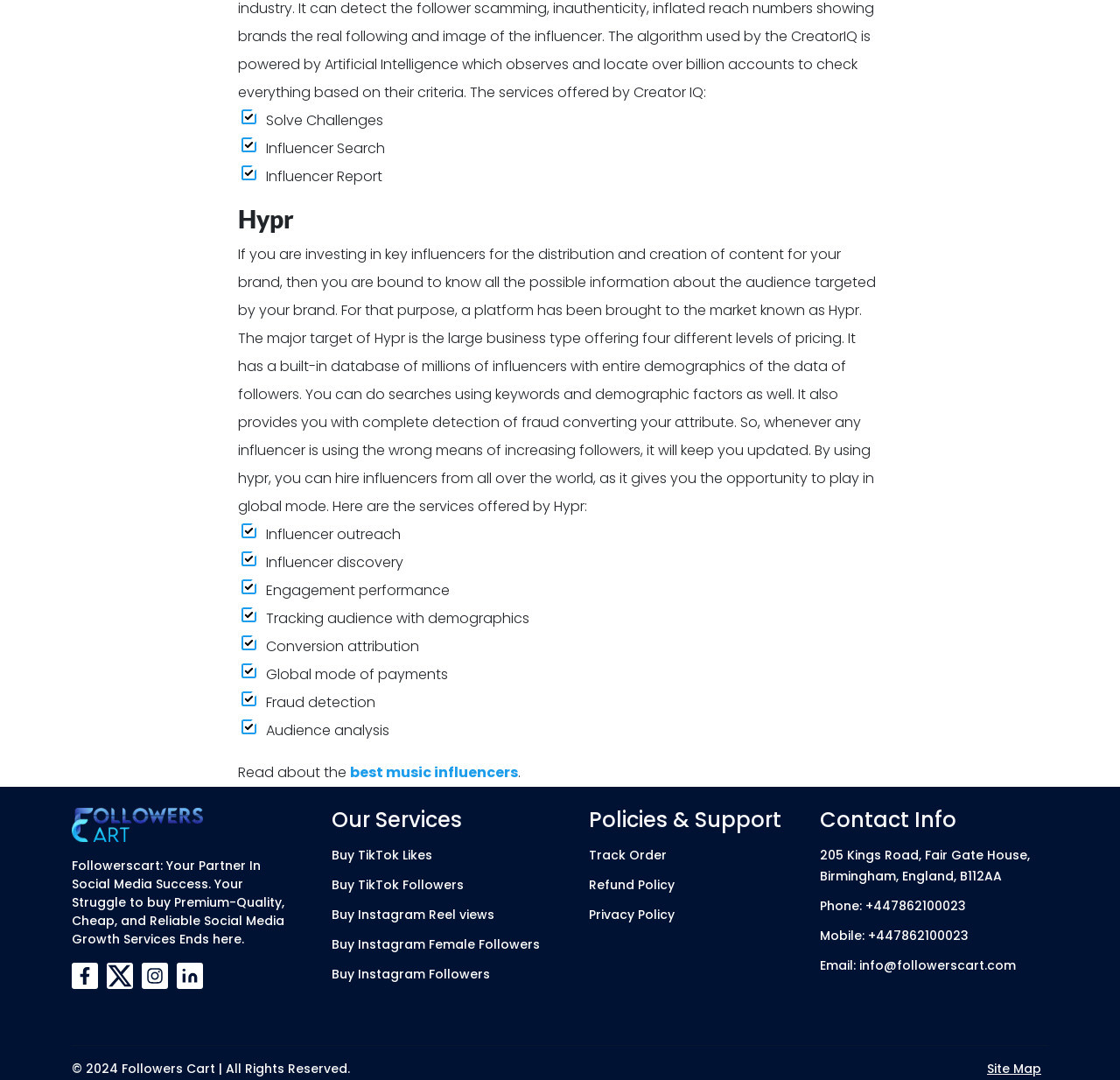Find and provide the bounding box coordinates for the UI element described with: "Buy Instagram Female Followers".

[0.296, 0.866, 0.482, 0.883]